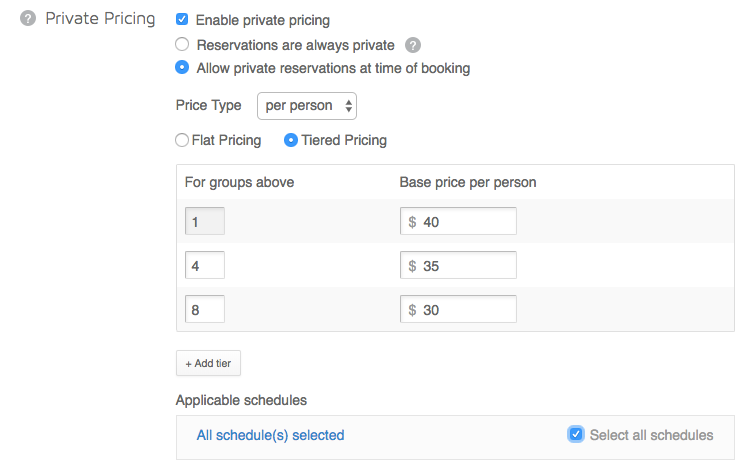Using the information in the image, give a detailed answer to the following question: What is the effect of increasing group size on the base price per person?

According to the example prices provided, as the group size increases, the base price per person decreases, incentivizing larger bookings, for instance, the price per person decreases from $40 to $35 to $30 as the group size increases from above 1 to above 4 to above 8.